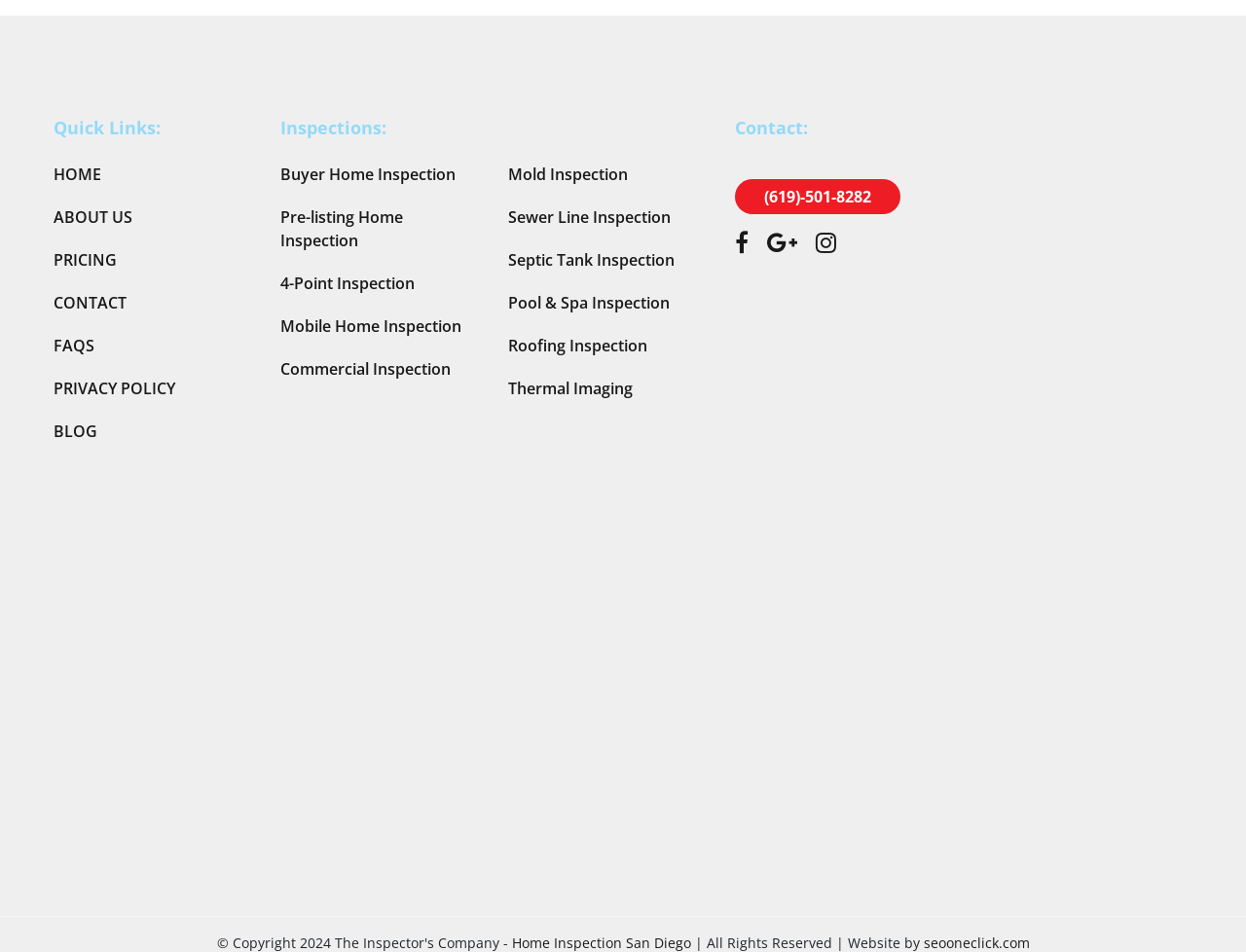What is the phone number to contact?
From the details in the image, provide a complete and detailed answer to the question.

The phone number to contact is '(619)-501-8282' because it is the text content of the link element under the 'Contact:' static text element, which has a bounding box coordinate of [0.59, 0.189, 0.723, 0.225].